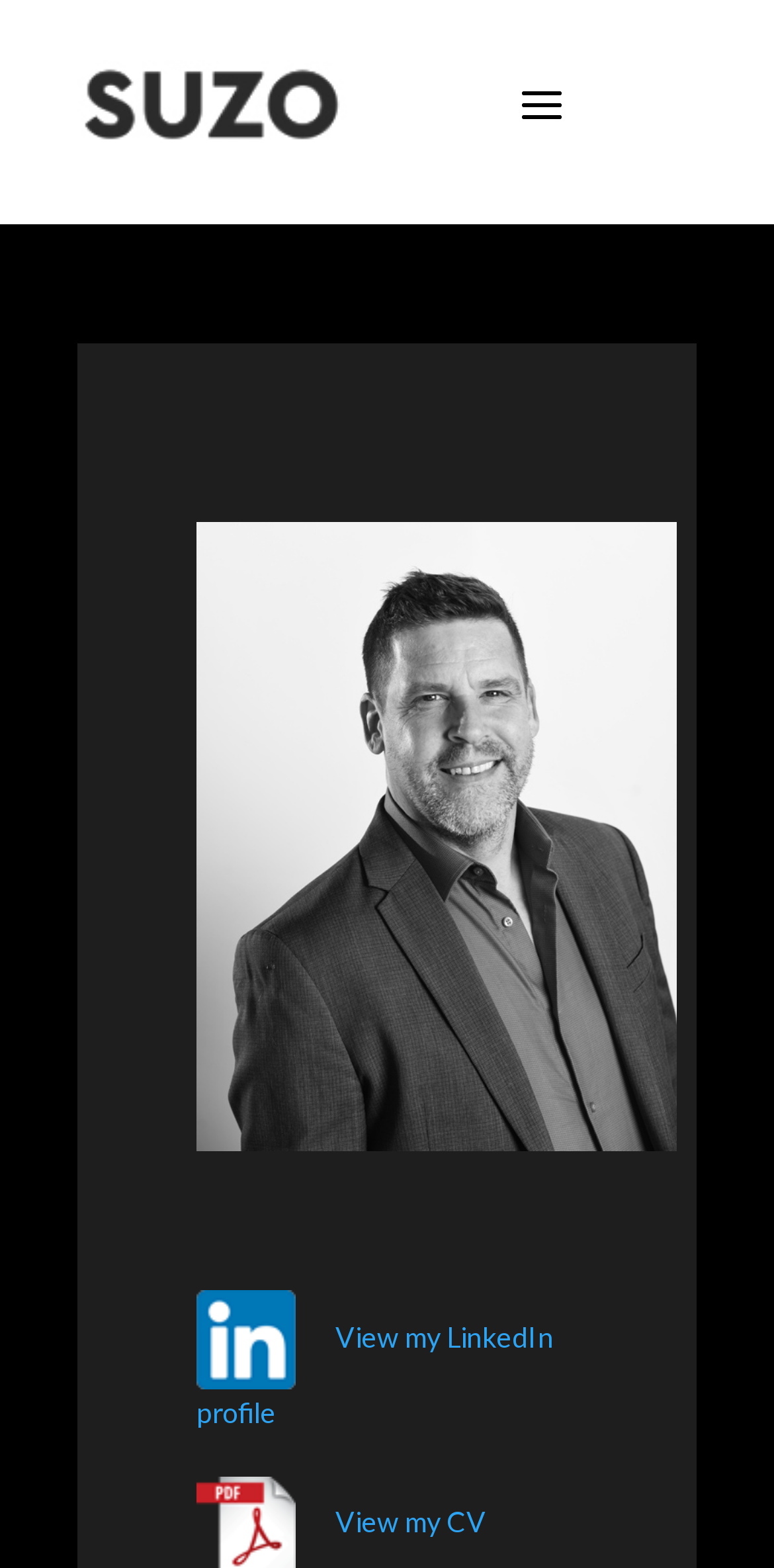Bounding box coordinates are to be given in the format (top-left x, top-left y, bottom-right x, bottom-right y). All values must be floating point numbers between 0 and 1. Provide the bounding box coordinate for the UI element described as: Build a Cabin

None